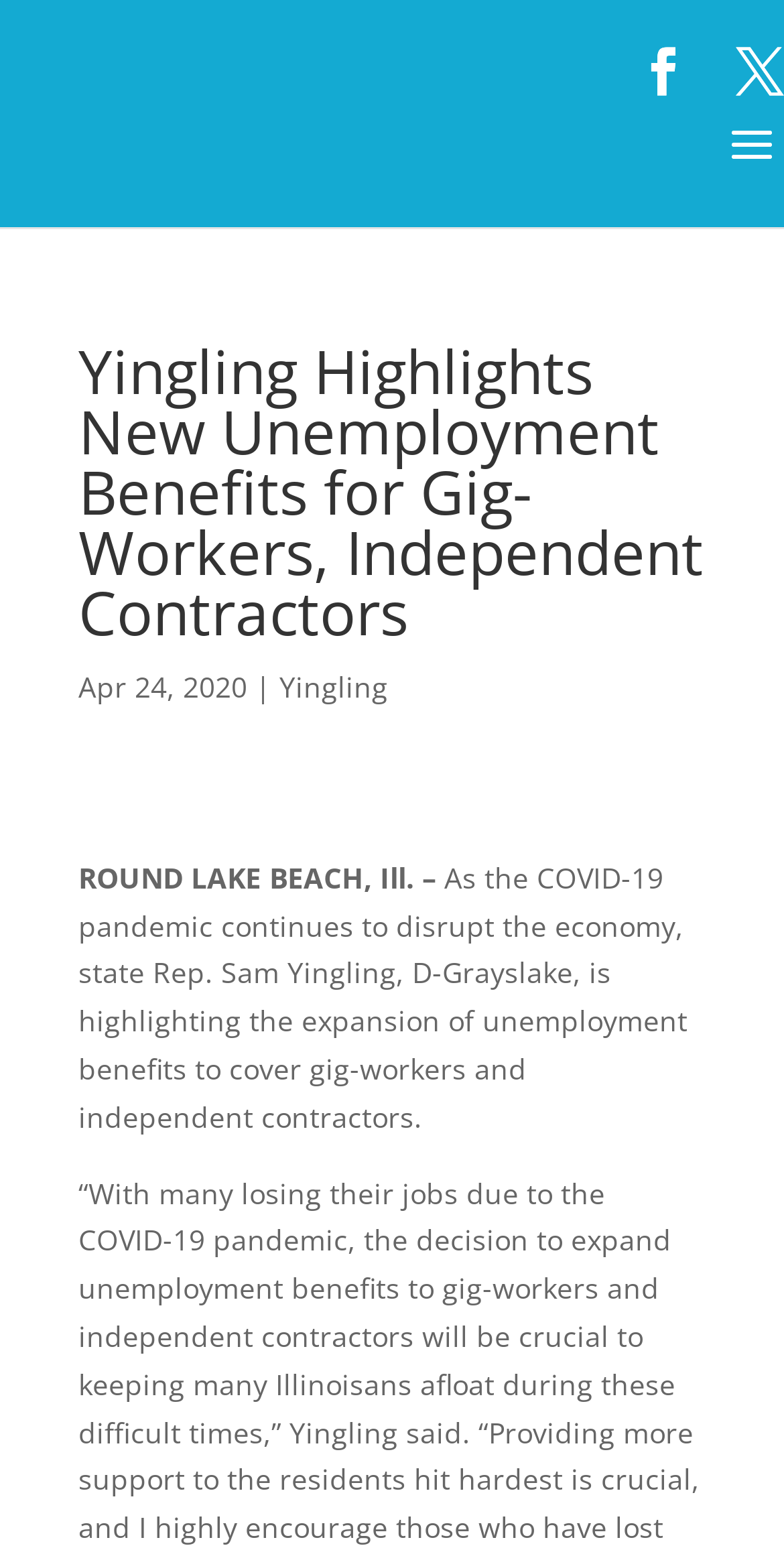What is the date of the article?
Answer the question with as much detail as possible.

The date of the article can be found in the text above the main paragraph, where it says 'Apr 24, 2020'.